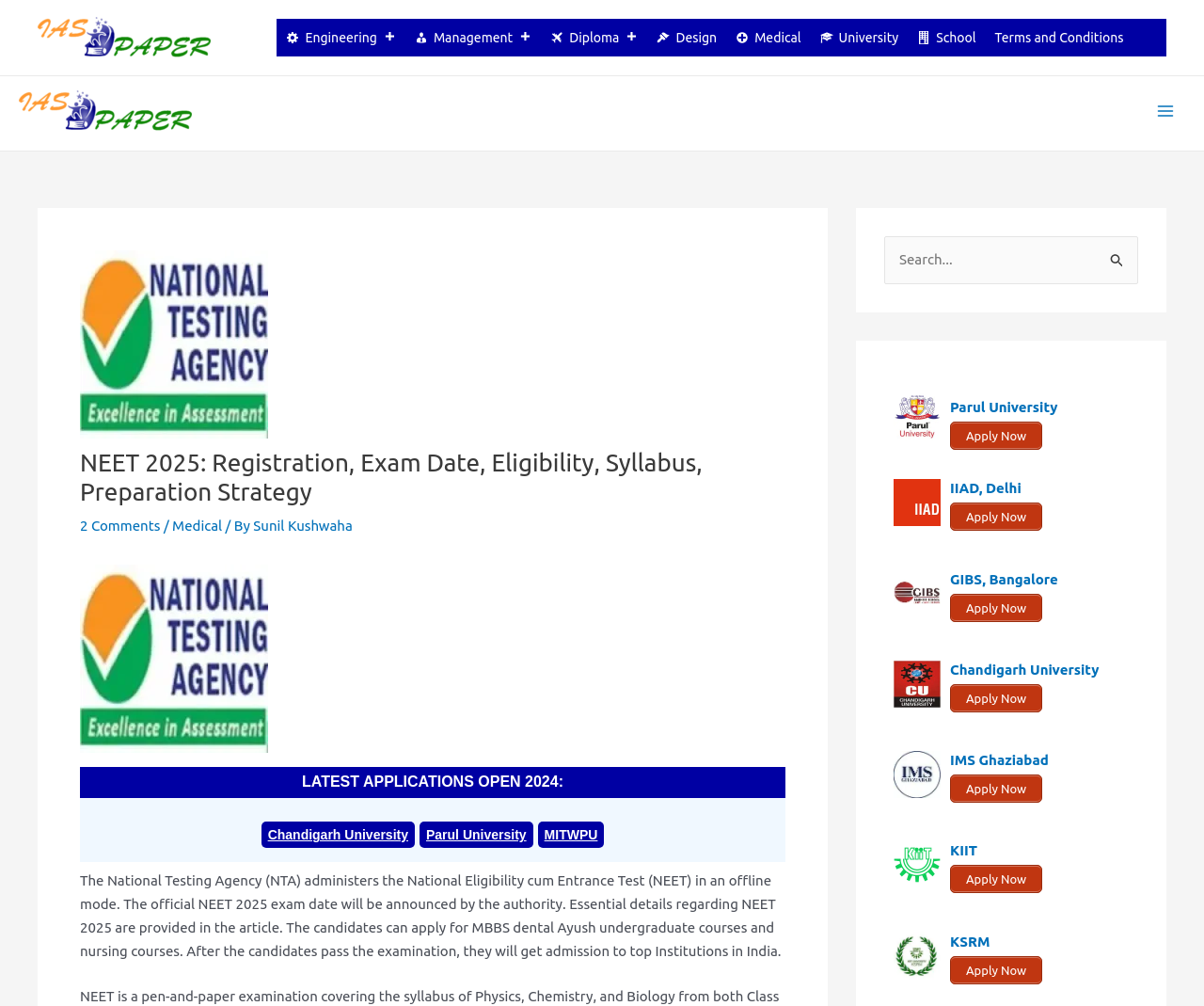Indicate the bounding box coordinates of the clickable region to achieve the following instruction: "Apply to Chandigarh University."

[0.217, 0.817, 0.345, 0.843]